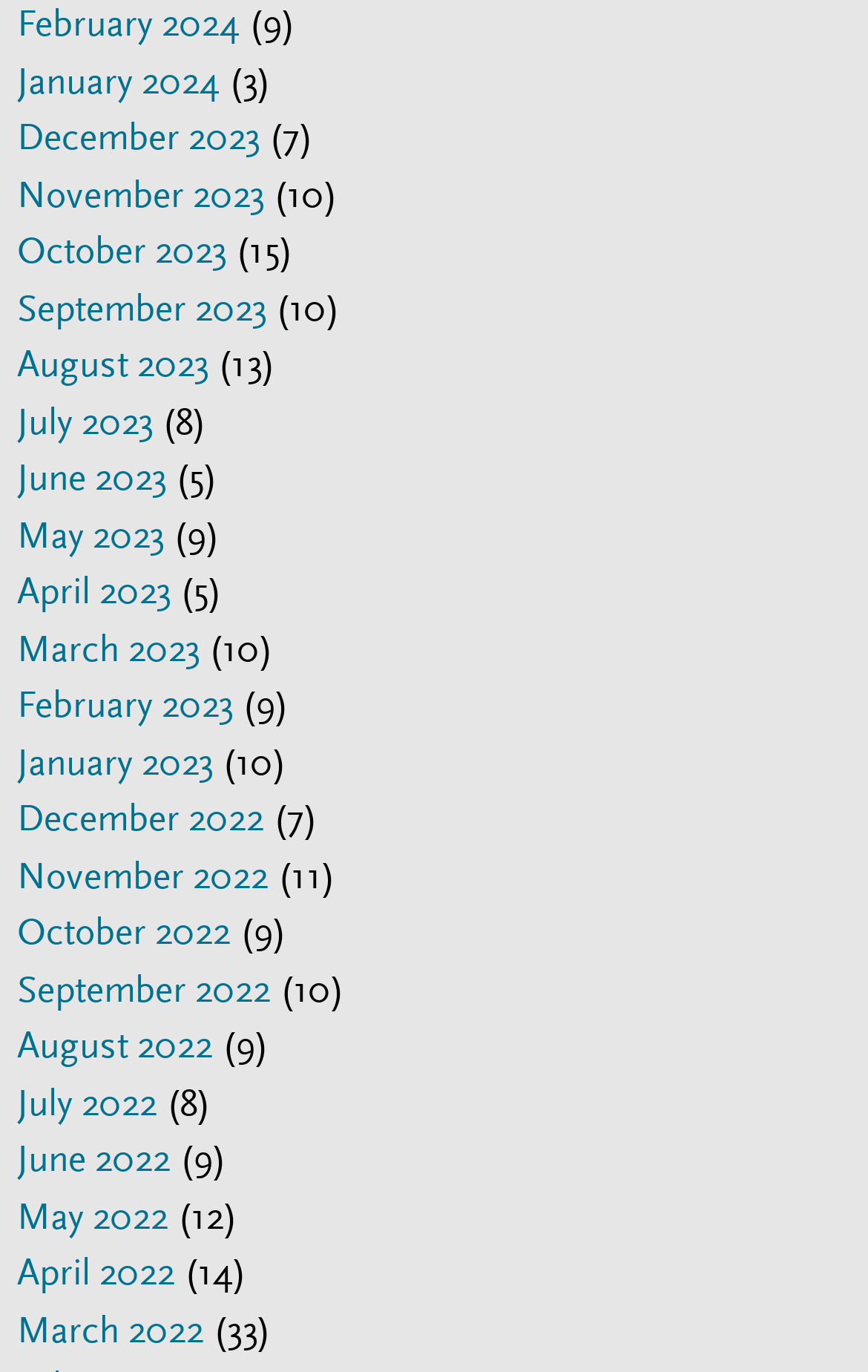Determine the bounding box coordinates for the HTML element mentioned in the following description: "February 2024". The coordinates should be a list of four floats ranging from 0 to 1, represented as [left, top, right, bottom].

[0.02, 0.0, 0.276, 0.033]